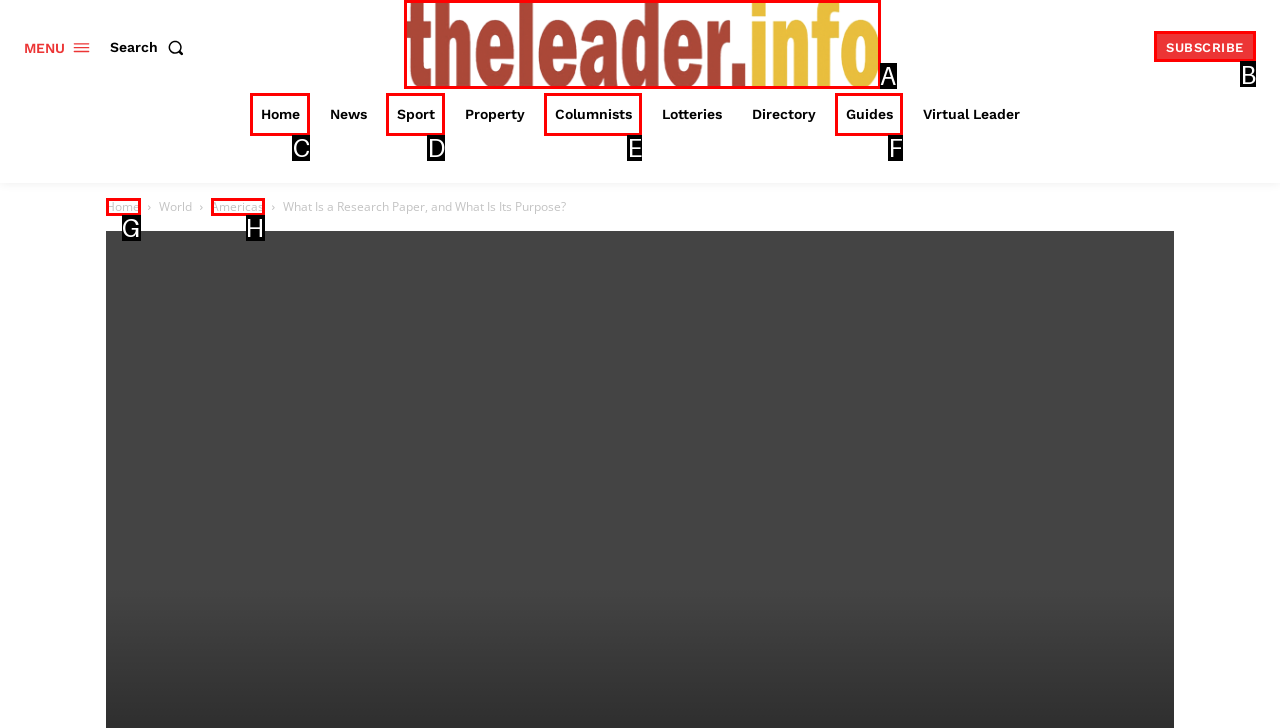Select the HTML element that needs to be clicked to carry out the task: subscribe to the newsletter
Provide the letter of the correct option.

B